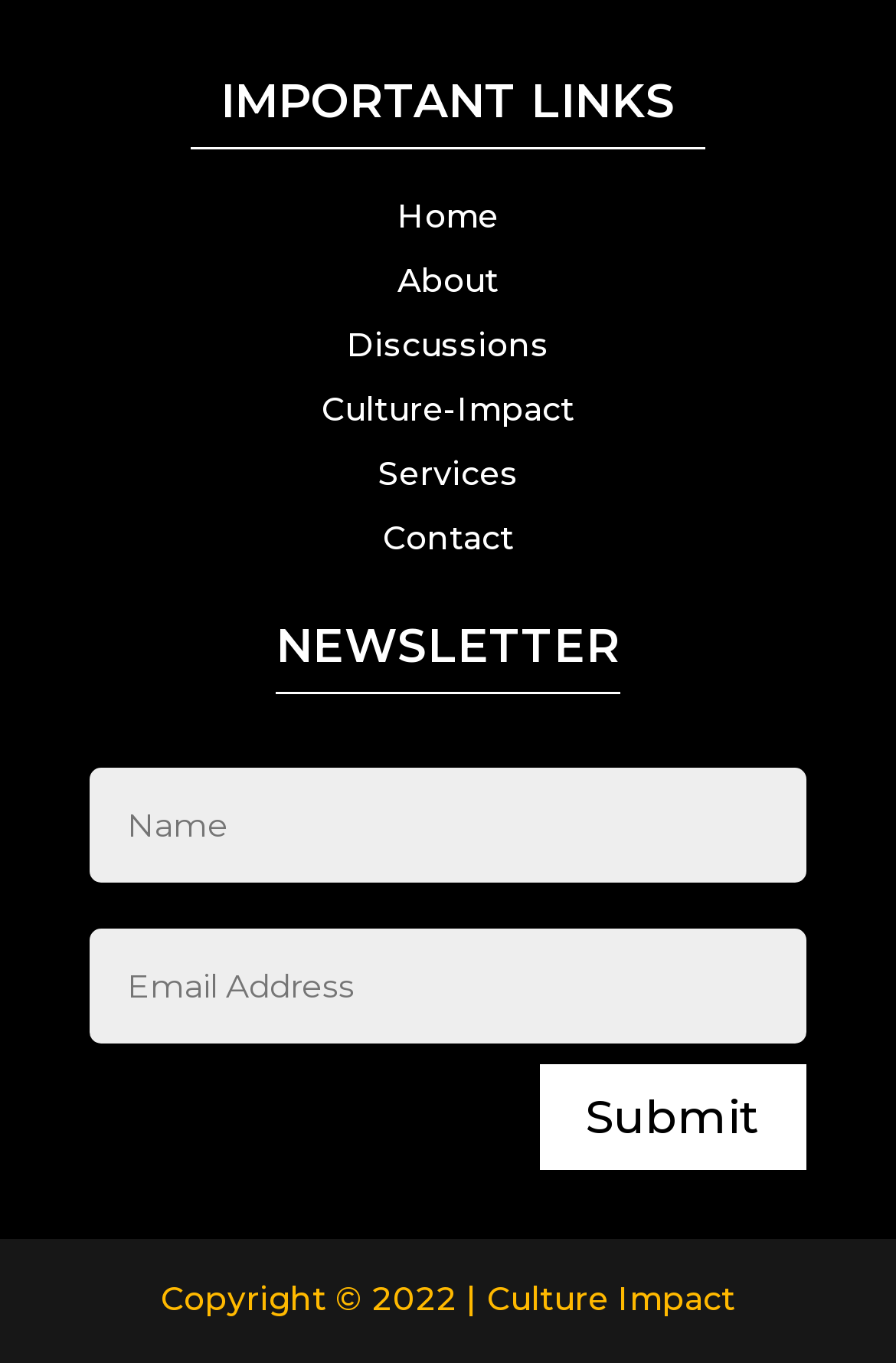Please find the bounding box coordinates of the element that you should click to achieve the following instruction: "Enter email address". The coordinates should be presented as four float numbers between 0 and 1: [left, top, right, bottom].

[0.101, 0.563, 0.9, 0.647]